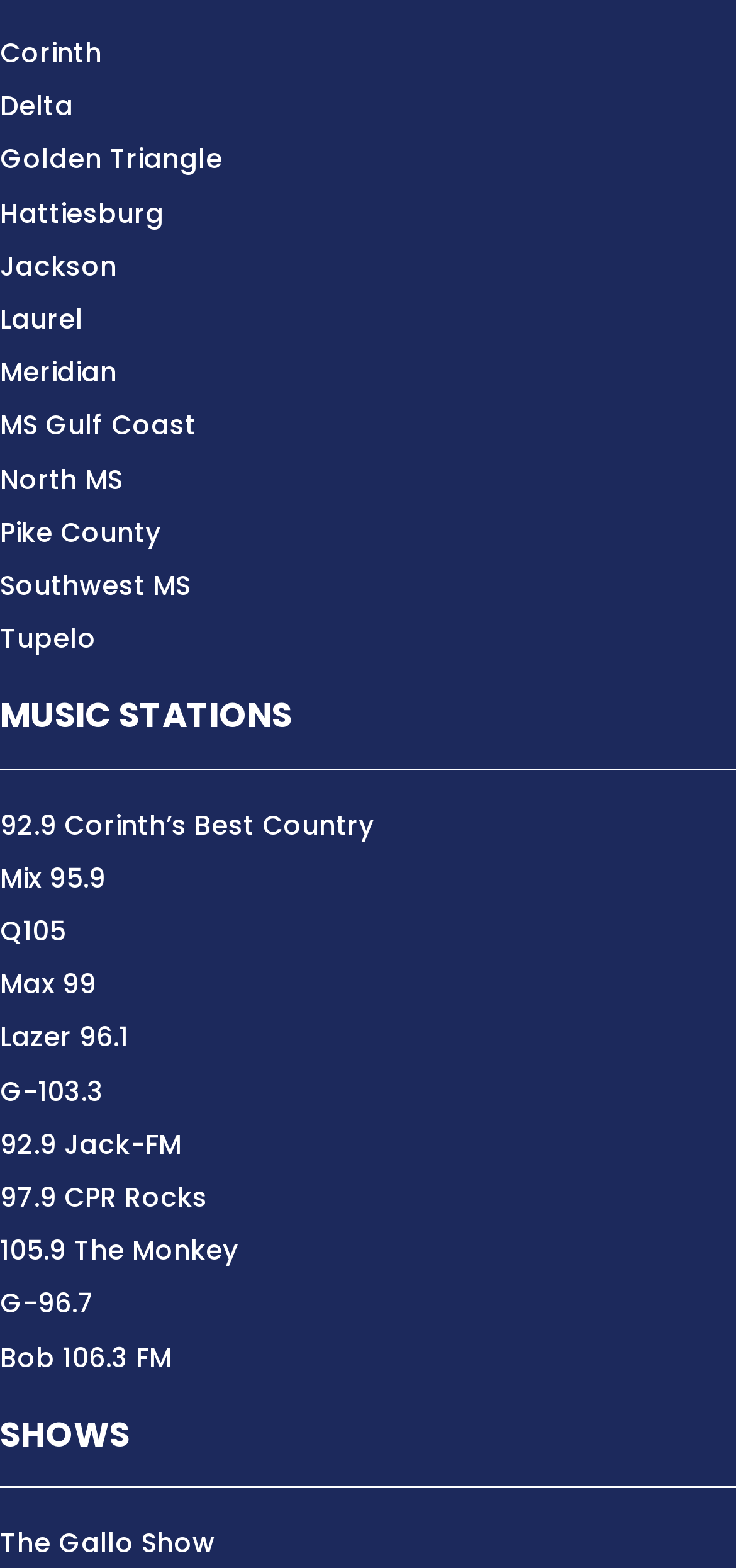Please give the bounding box coordinates of the area that should be clicked to fulfill the following instruction: "visit MUSIC STATIONS". The coordinates should be in the format of four float numbers from 0 to 1, i.e., [left, top, right, bottom].

[0.0, 0.442, 1.0, 0.49]